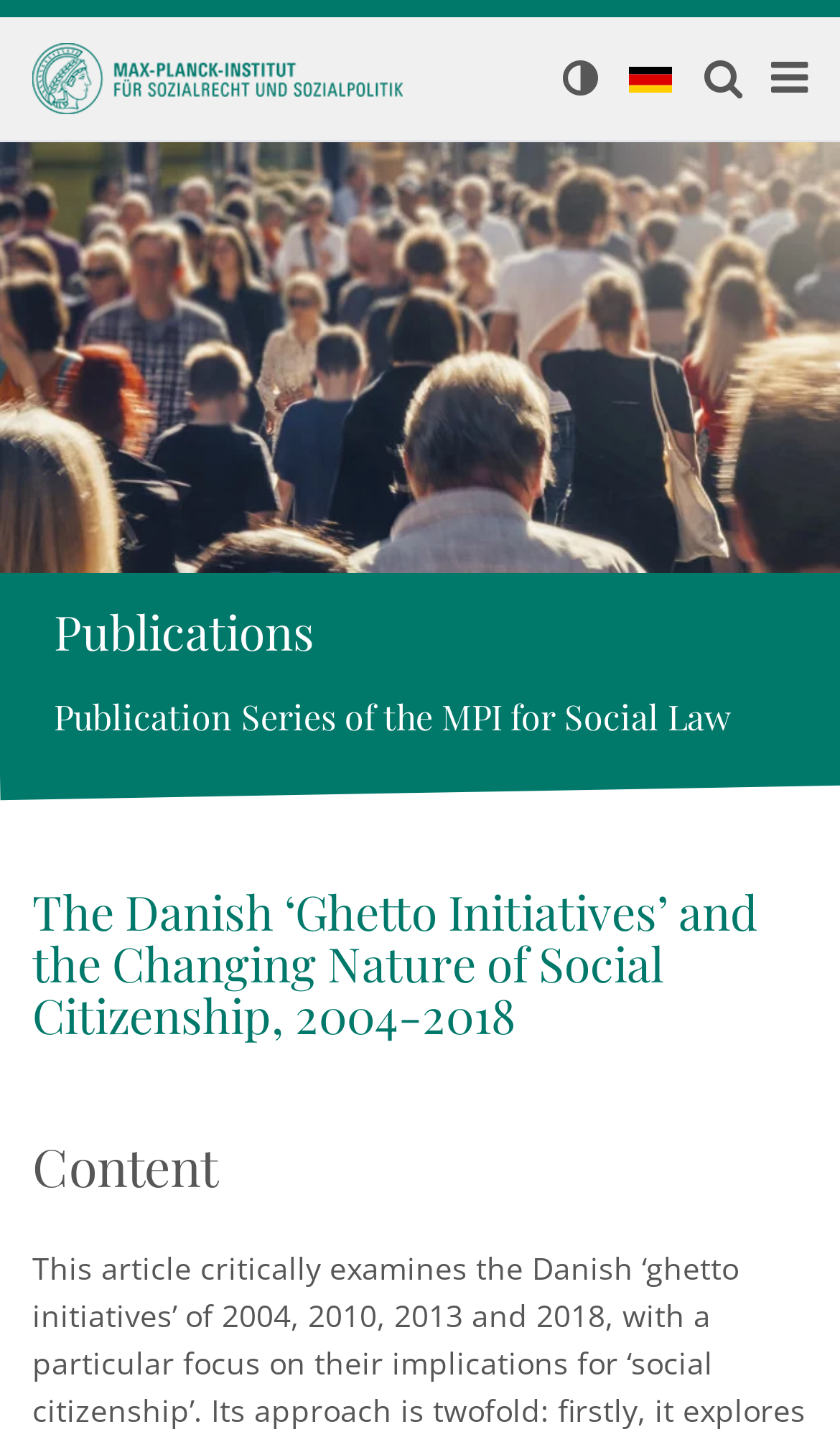What is the name of the institute? Look at the image and give a one-word or short phrase answer.

Max-Planck-Institut für Sozialrecht und Sozialpolitik